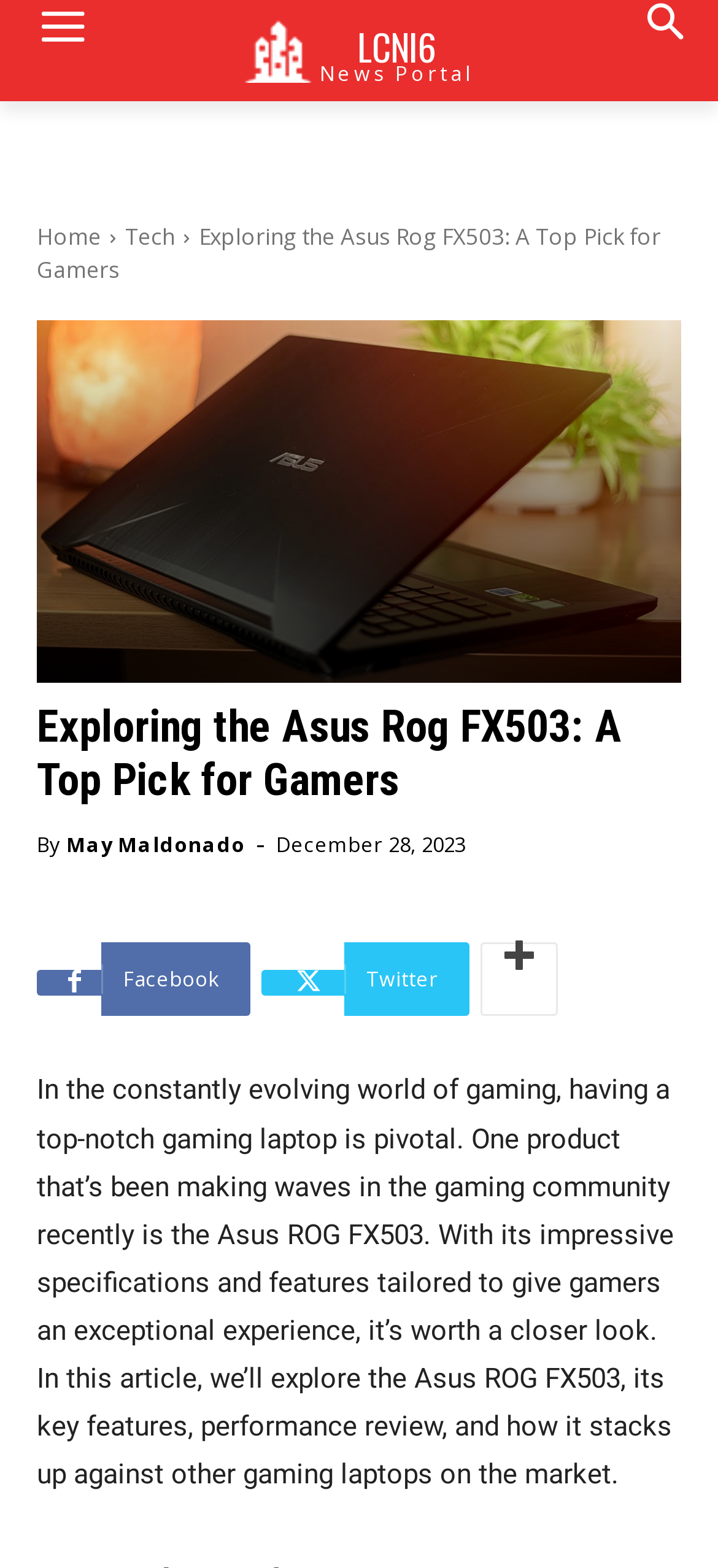Respond with a single word or phrase to the following question:
How many social media links are available?

3